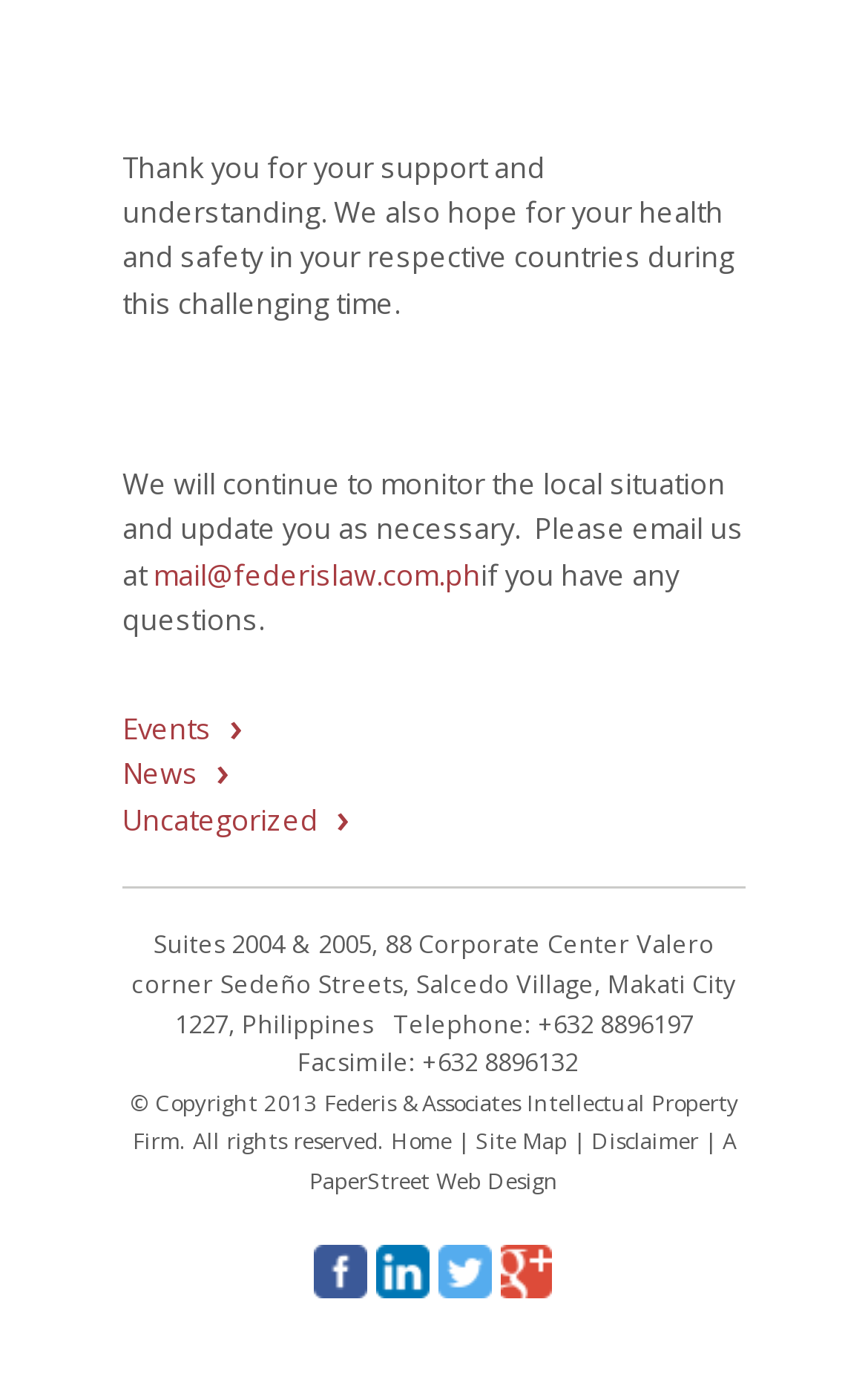Please identify the bounding box coordinates of the element I need to click to follow this instruction: "Browse collections".

None